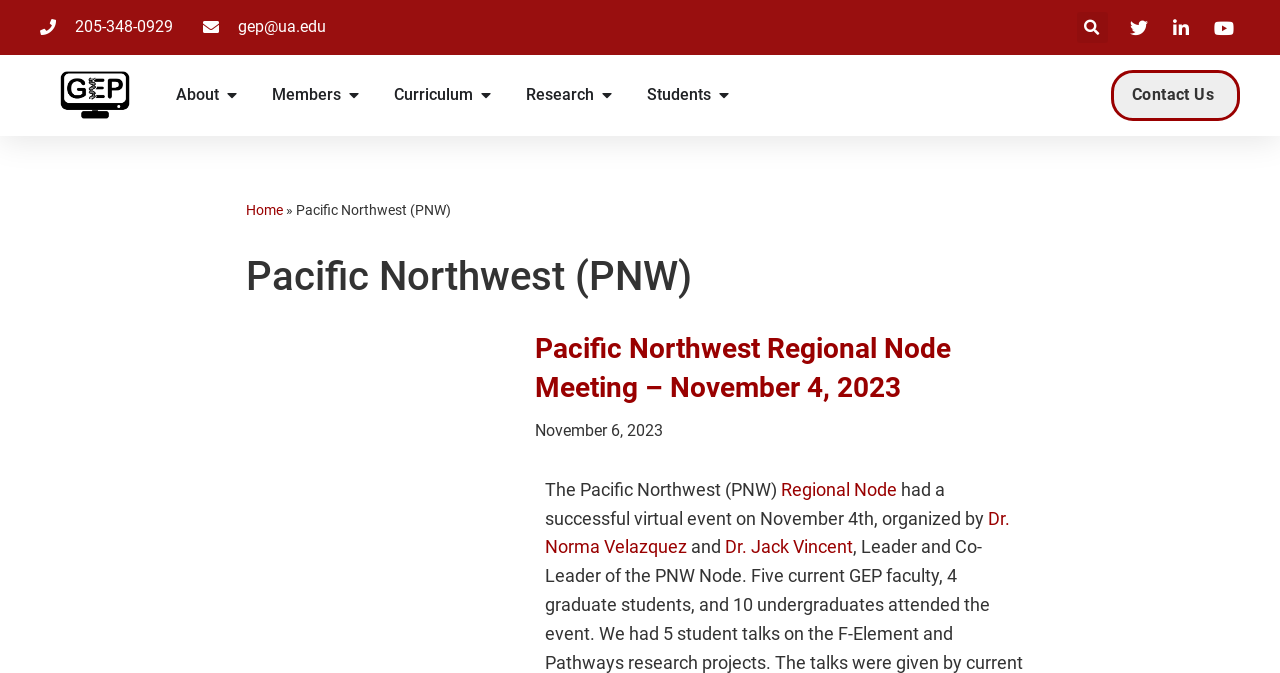Please predict the bounding box coordinates (top-left x, top-left y, bottom-right x, bottom-right y) for the UI element in the screenshot that fits the description: alt="Genomics Education Partnership logo"

[0.031, 0.106, 0.117, 0.177]